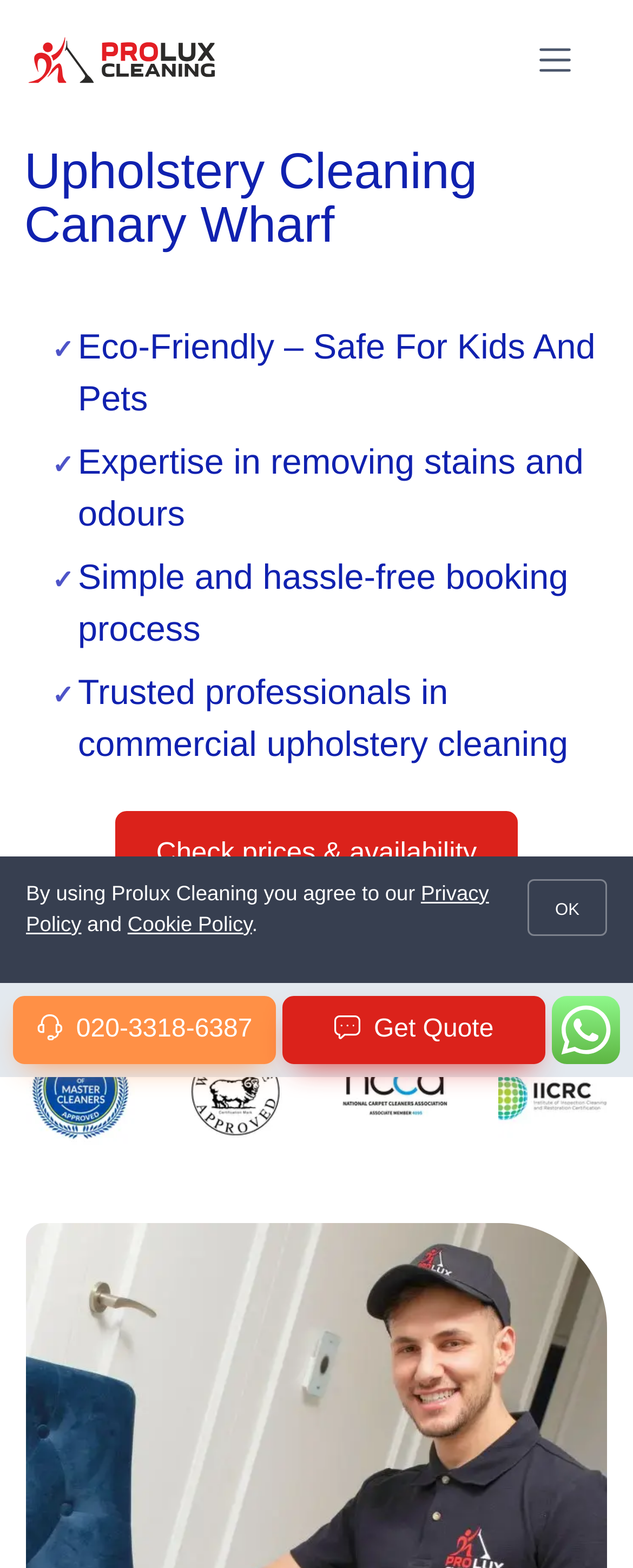Pinpoint the bounding box coordinates of the clickable area needed to execute the instruction: "Open the menu". The coordinates should be specified as four float numbers between 0 and 1, i.e., [left, top, right, bottom].

[0.813, 0.012, 0.941, 0.064]